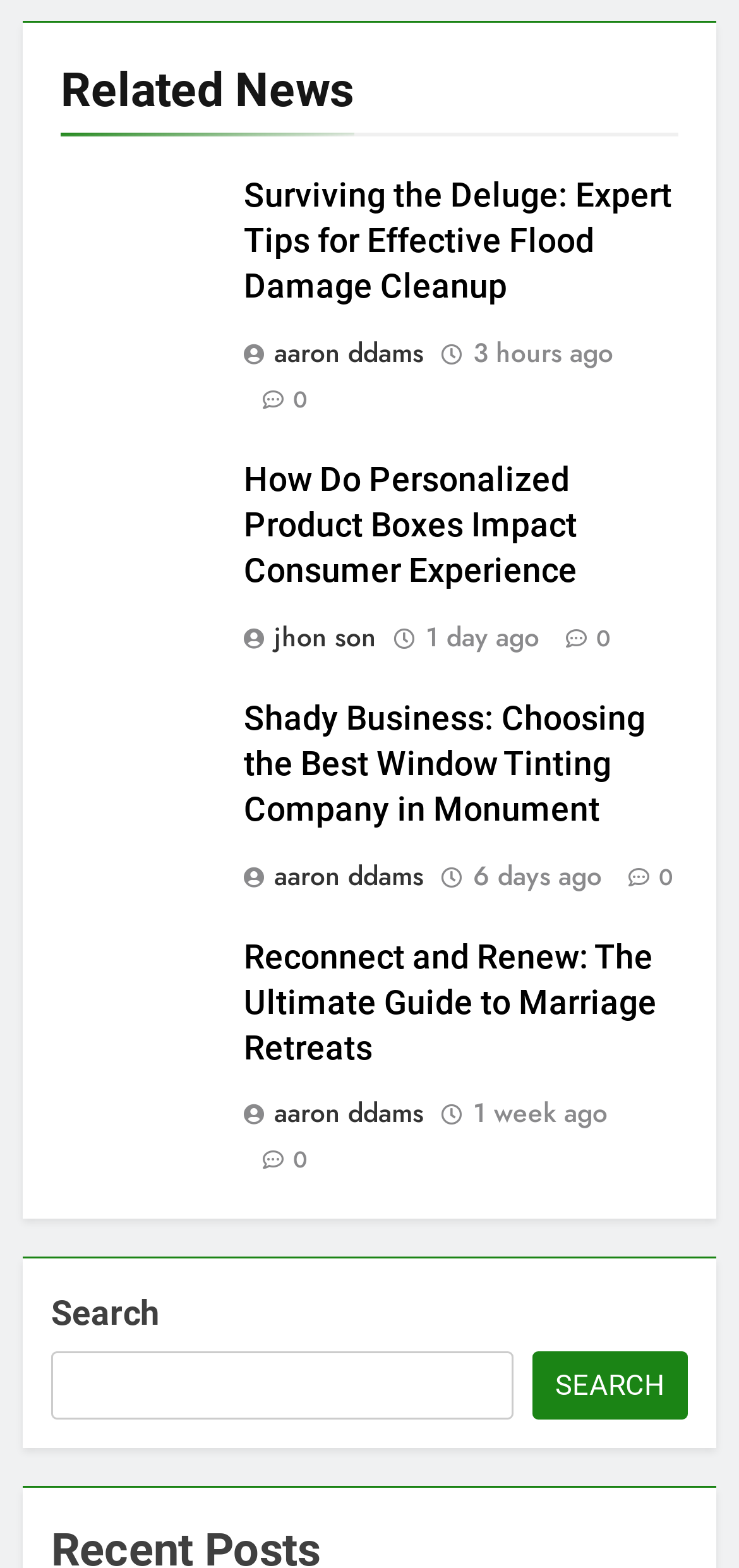Determine the bounding box coordinates of the target area to click to execute the following instruction: "Read 'Reconnect and Renew: The Ultimate Guide to Marriage Retreats'."

[0.329, 0.598, 0.888, 0.68]